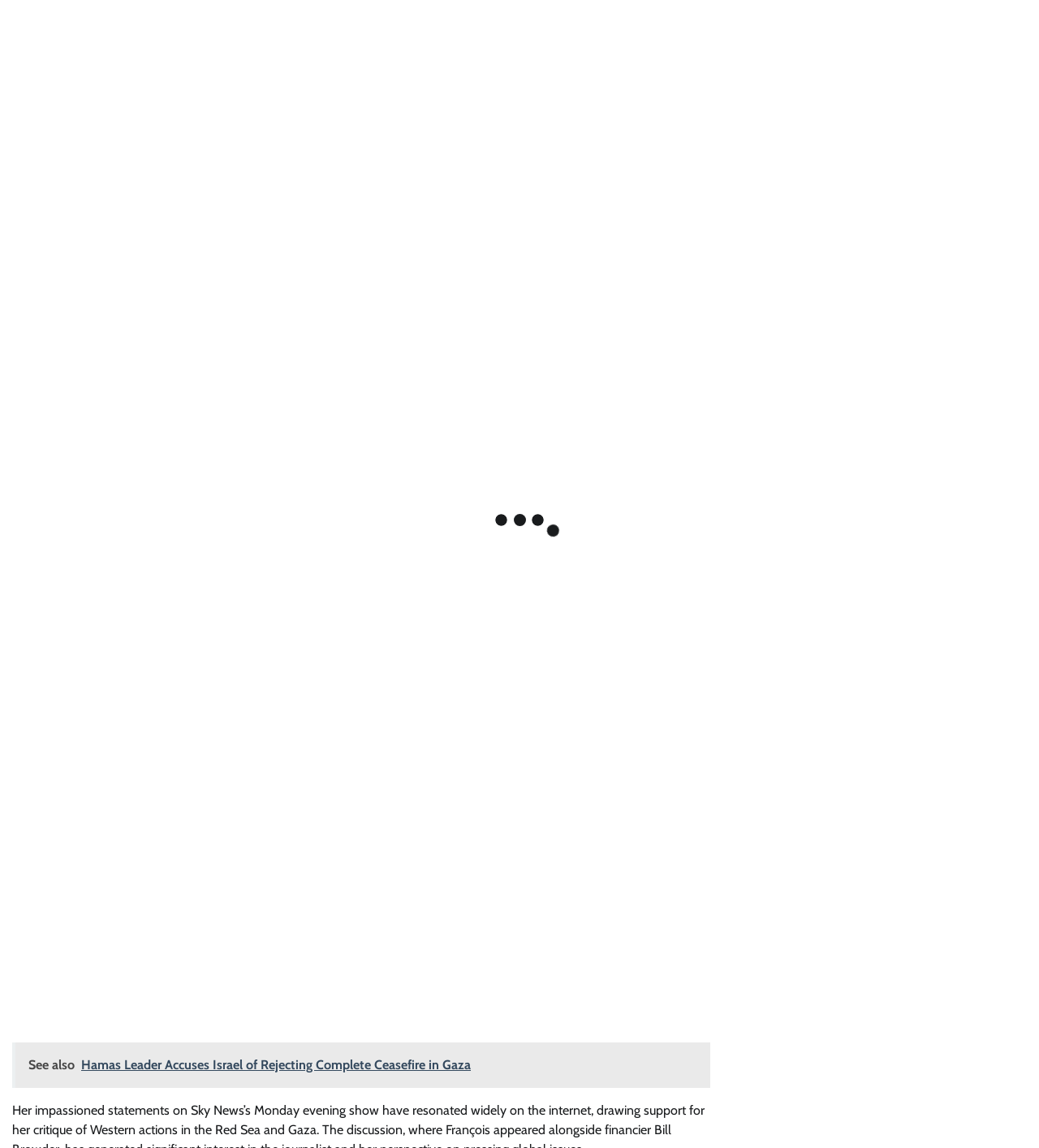What is the name of the journalist who sparked a viral sensation?
Based on the image, answer the question with a single word or brief phrase.

Myriam François